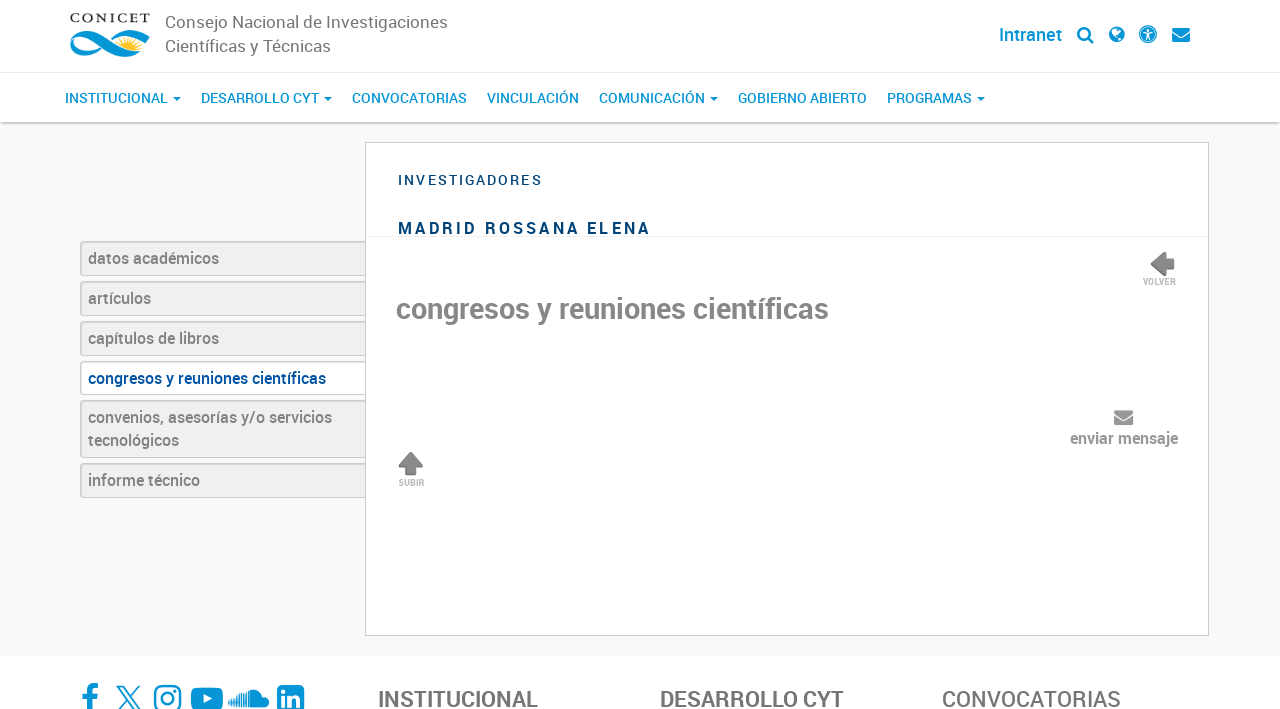Kindly provide the bounding box coordinates of the section you need to click on to fulfill the given instruction: "Open the INSTITUCIONAL menu".

[0.043, 0.103, 0.149, 0.172]